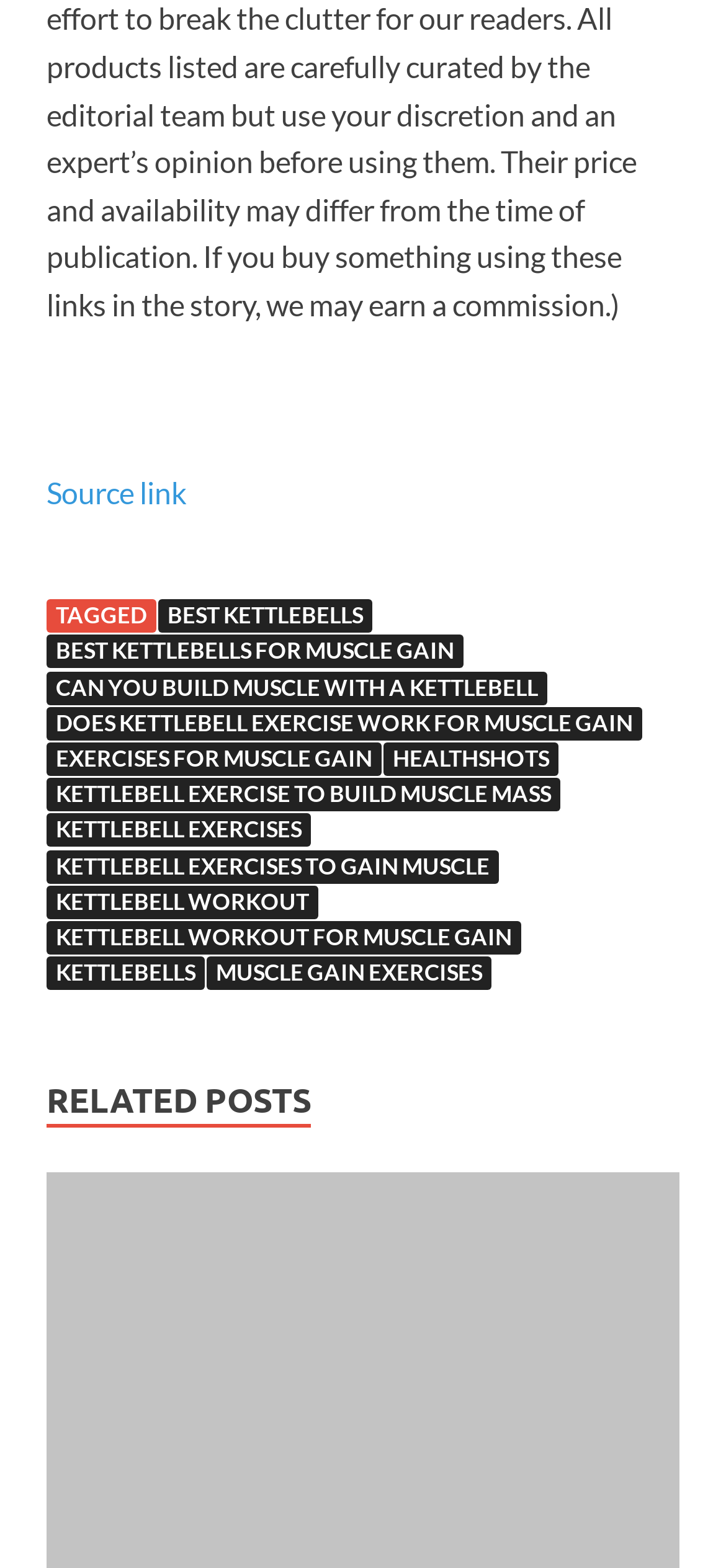Find the bounding box coordinates of the clickable element required to execute the following instruction: "Explore the 'RELATED POSTS' section". Provide the coordinates as four float numbers between 0 and 1, i.e., [left, top, right, bottom].

[0.064, 0.689, 0.428, 0.719]